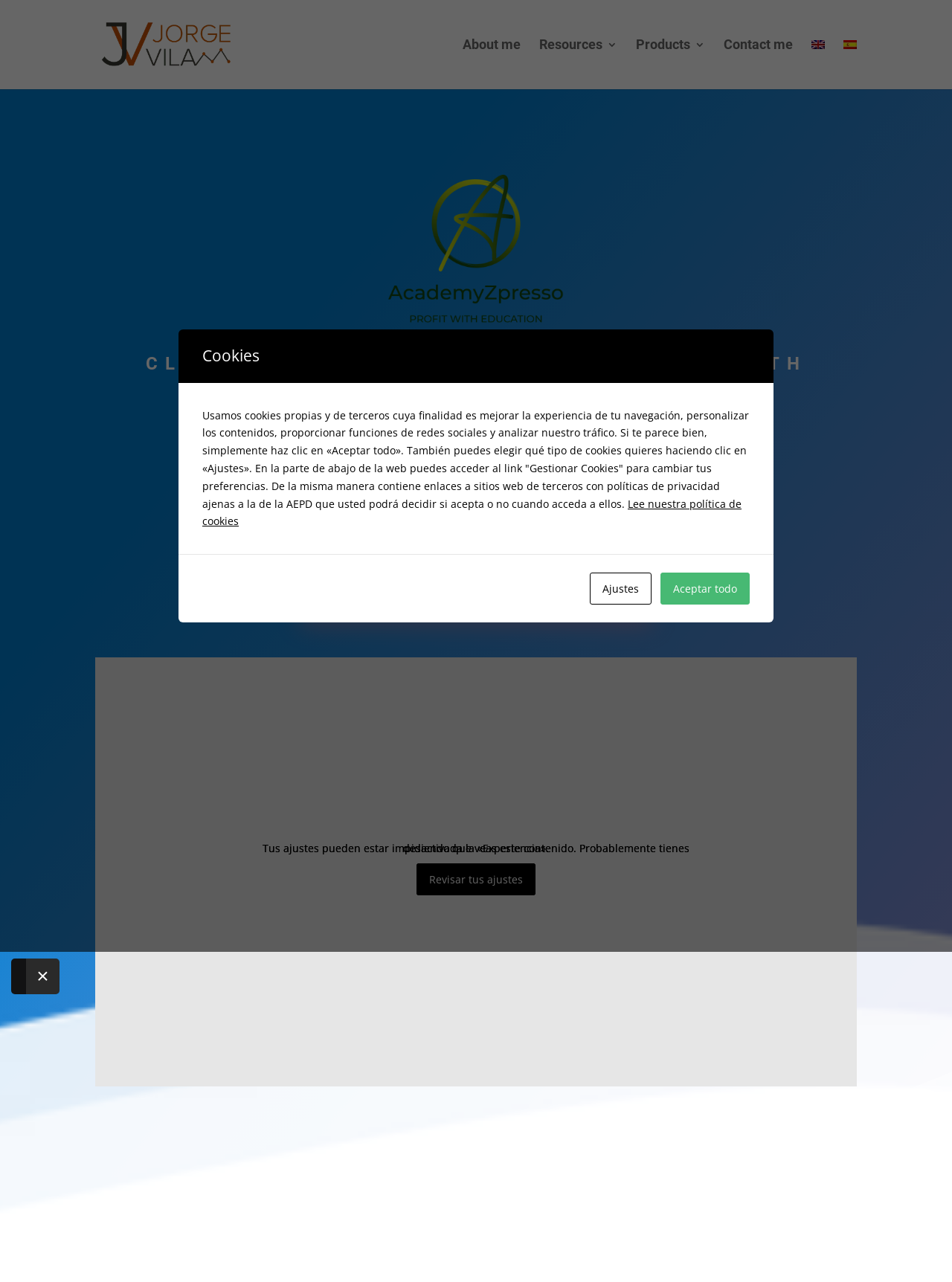Determine the bounding box coordinates of the section to be clicked to follow the instruction: "Click on the 'About me' link". The coordinates should be given as four float numbers between 0 and 1, formatted as [left, top, right, bottom].

[0.486, 0.031, 0.547, 0.07]